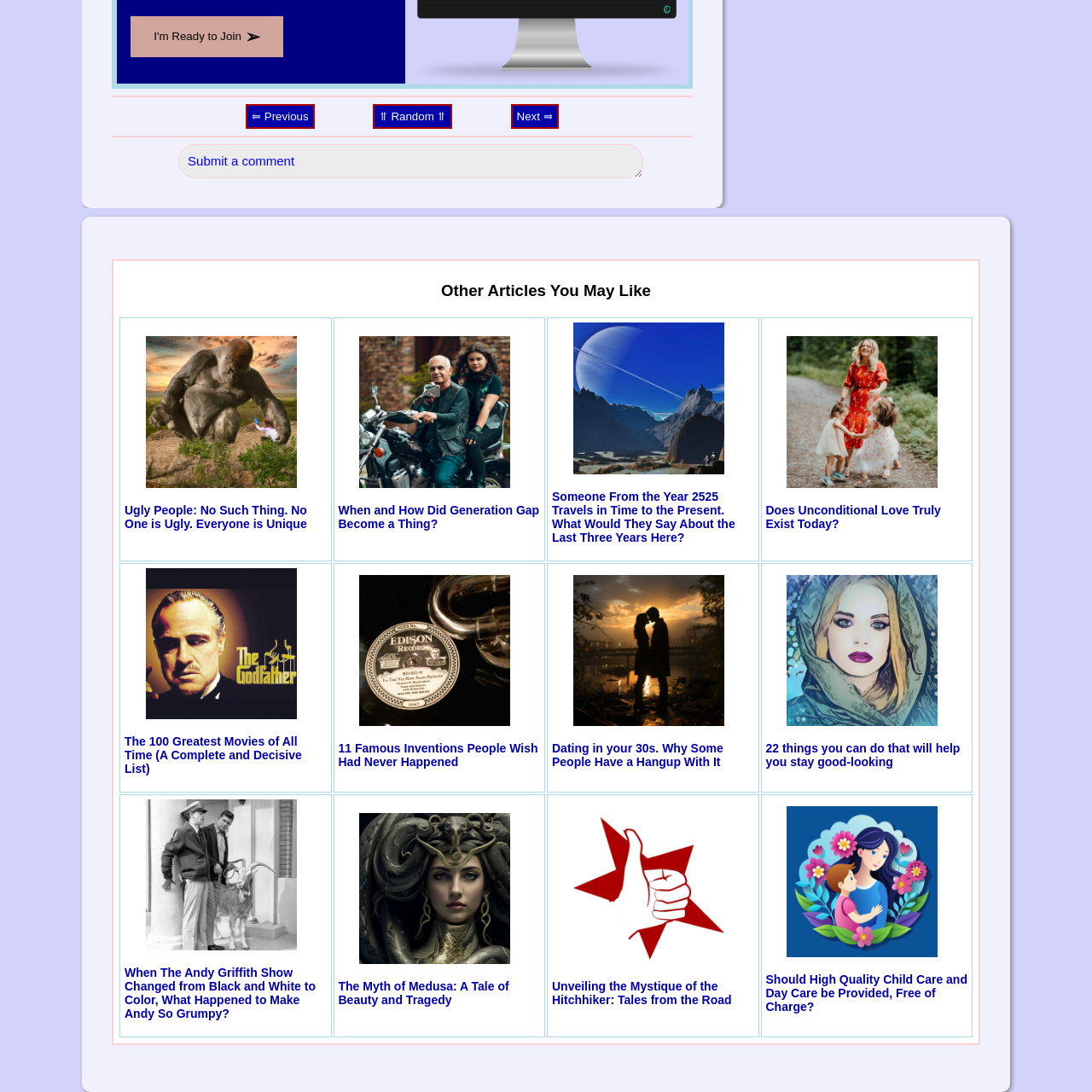Using the webpage screenshot and the element description ⥣ Random ⥣, determine the bounding box coordinates. Specify the coordinates in the format (top-left x, top-left y, bottom-right x, bottom-right y) with values ranging from 0 to 1.

[0.288, 0.099, 0.468, 0.112]